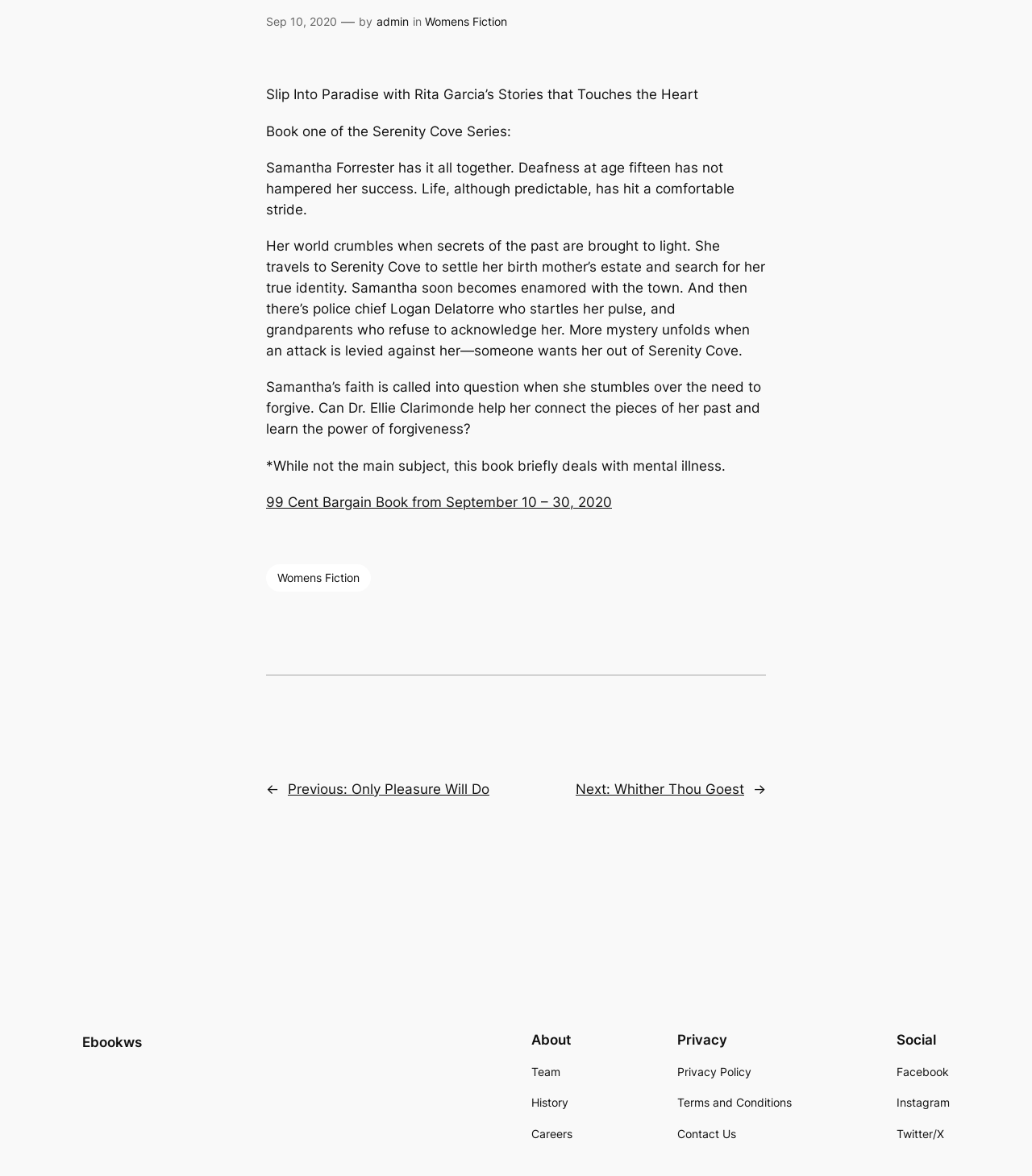Identify the bounding box coordinates of the clickable section necessary to follow the following instruction: "Read more about the book in Womens Fiction category". The coordinates should be presented as four float numbers from 0 to 1, i.e., [left, top, right, bottom].

[0.412, 0.012, 0.492, 0.024]